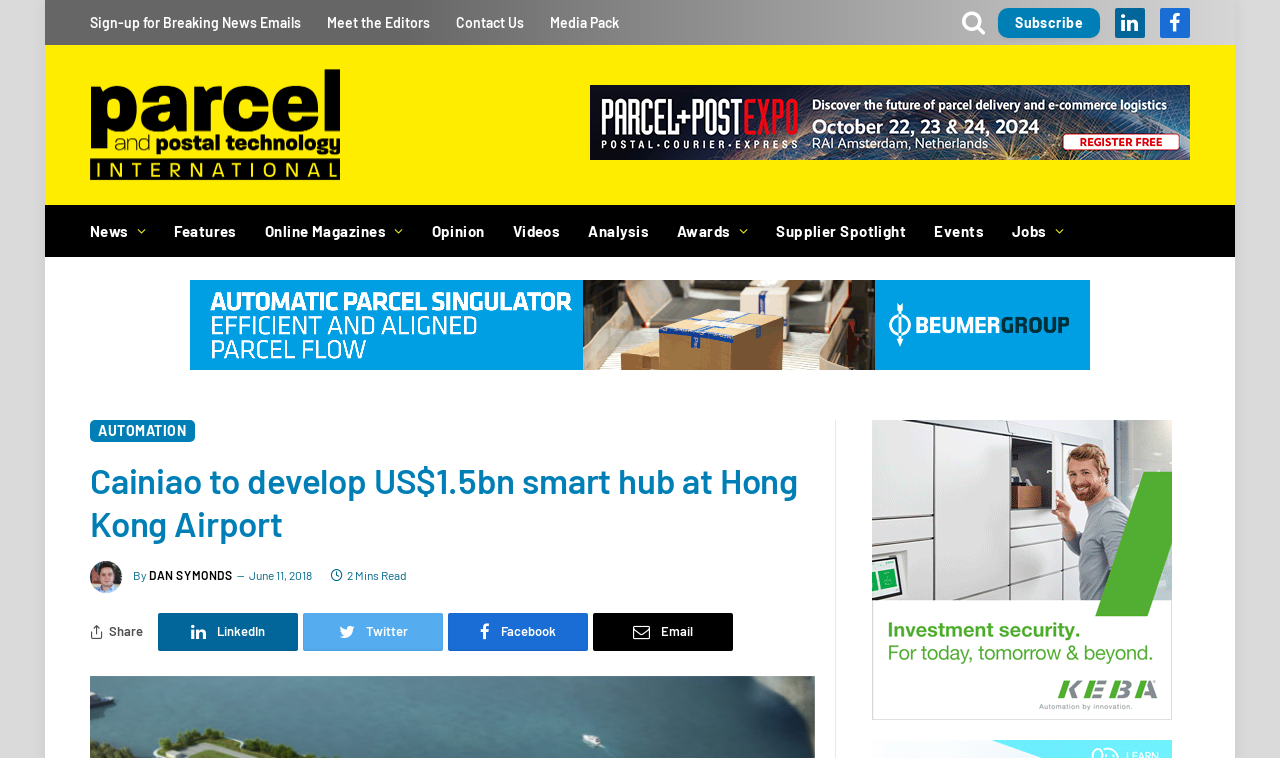Determine the bounding box coordinates for the UI element with the following description: "Support Team". The coordinates should be four float numbers between 0 and 1, represented as [left, top, right, bottom].

None